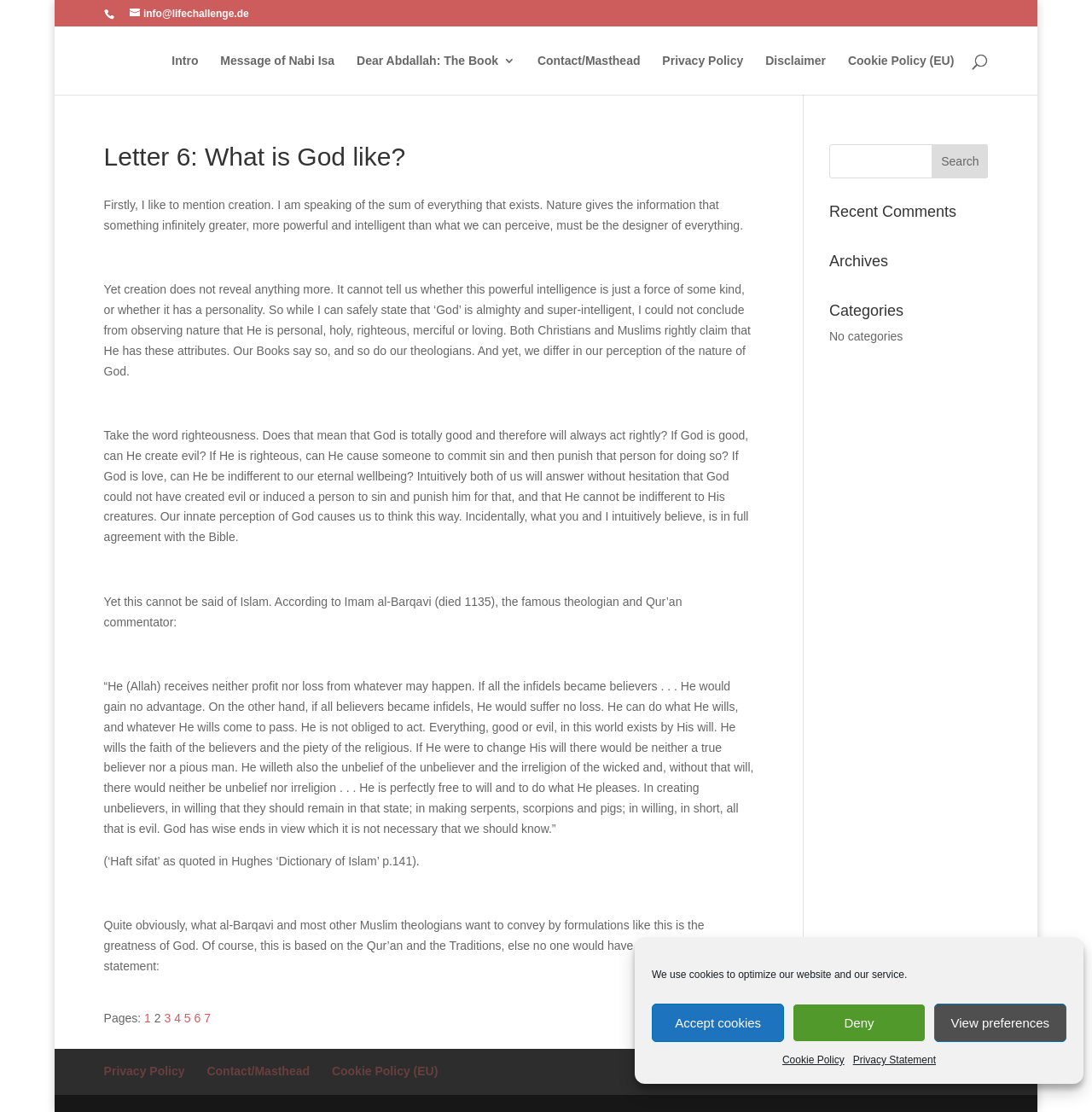Please locate the bounding box coordinates of the region I need to click to follow this instruction: "Contact the author".

[0.119, 0.007, 0.228, 0.018]